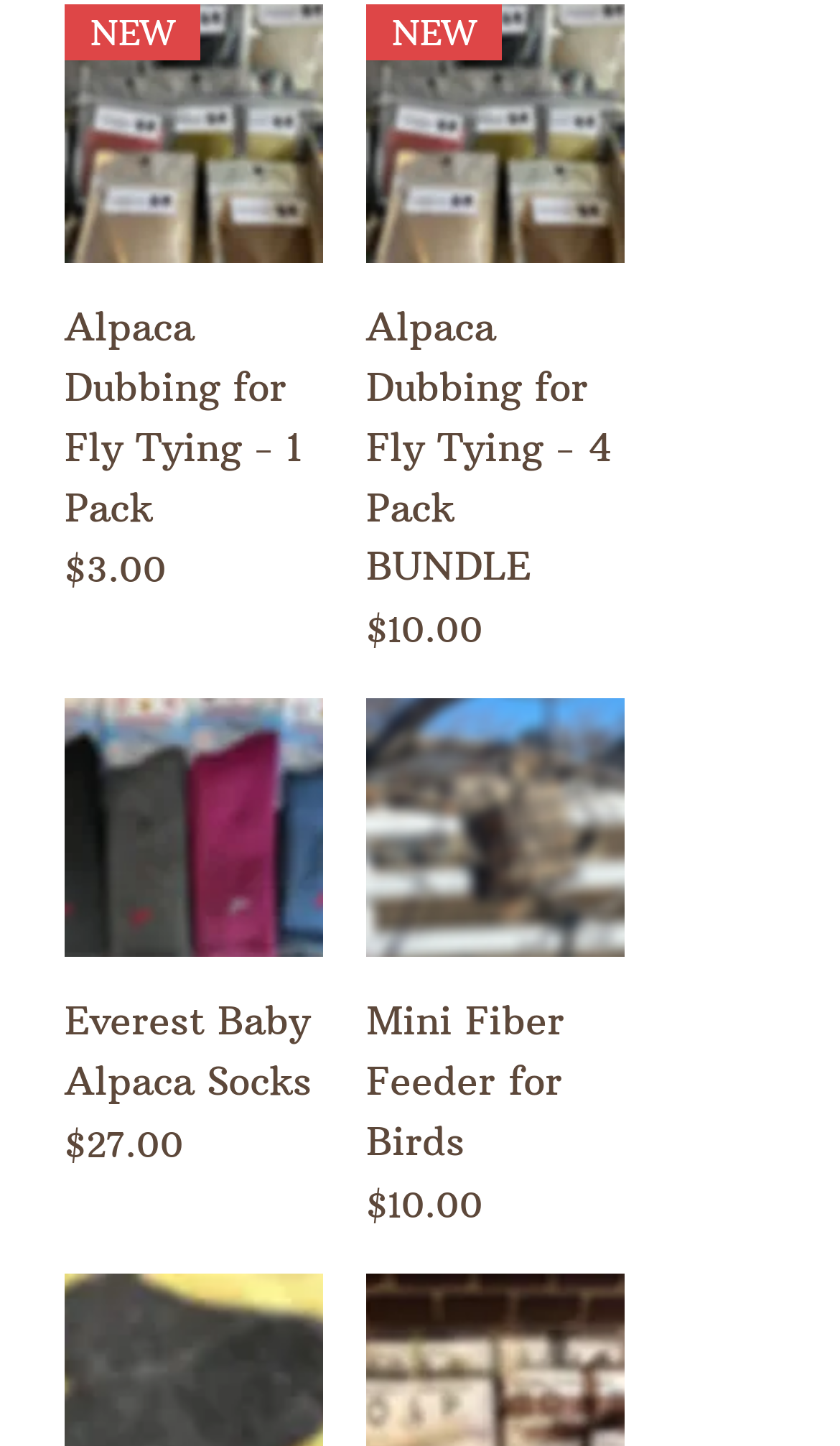Extract the bounding box coordinates for the HTML element that matches this description: "parent_node: Everest Baby Alpaca Socks". The coordinates should be four float numbers between 0 and 1, i.e., [left, top, right, bottom].

[0.077, 0.483, 0.385, 0.662]